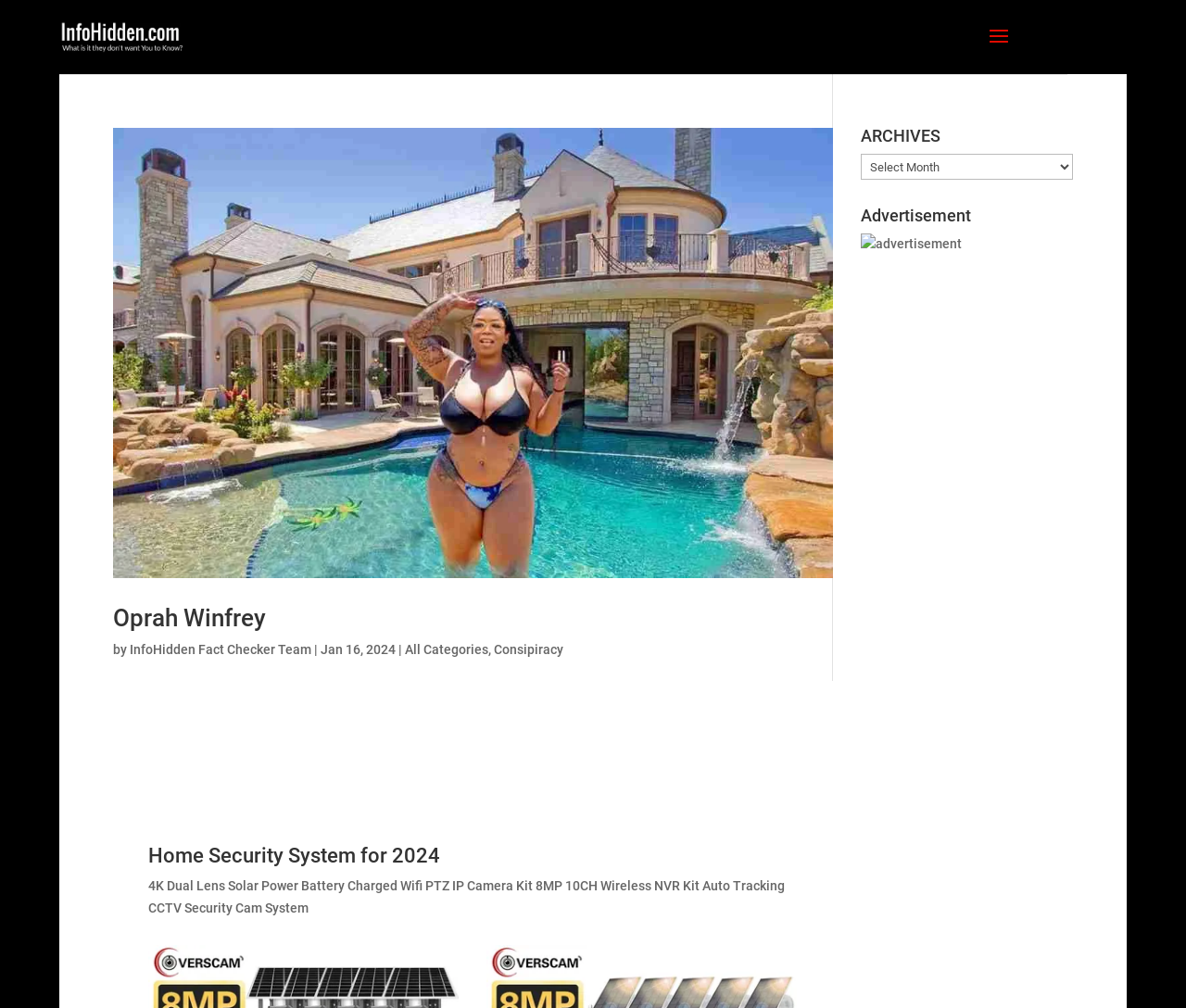How many articles are listed on the homepage?
Use the screenshot to answer the question with a single word or phrase.

2